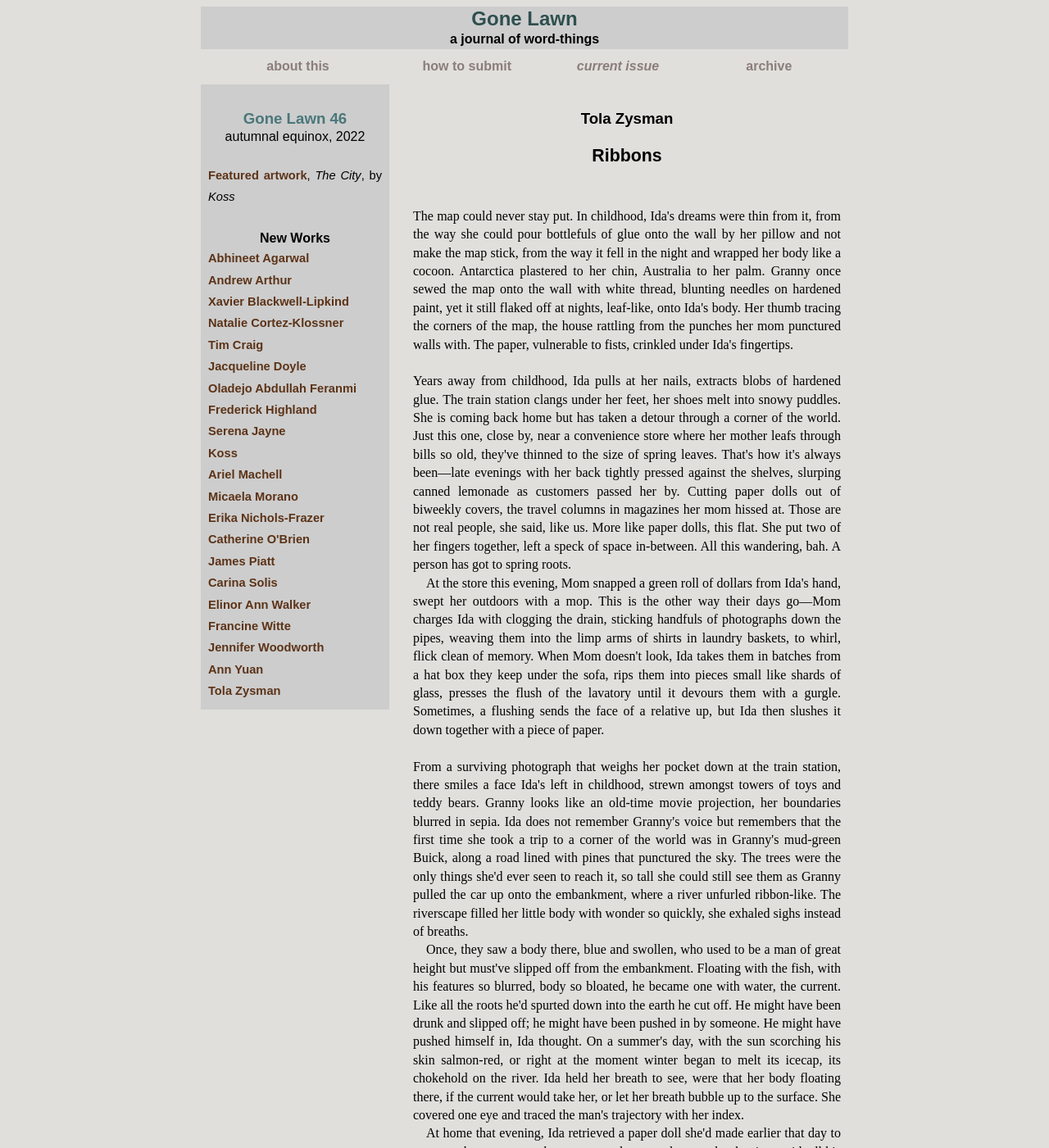Find the bounding box coordinates of the element to click in order to complete the given instruction: "view current issue."

[0.521, 0.05, 0.657, 0.066]